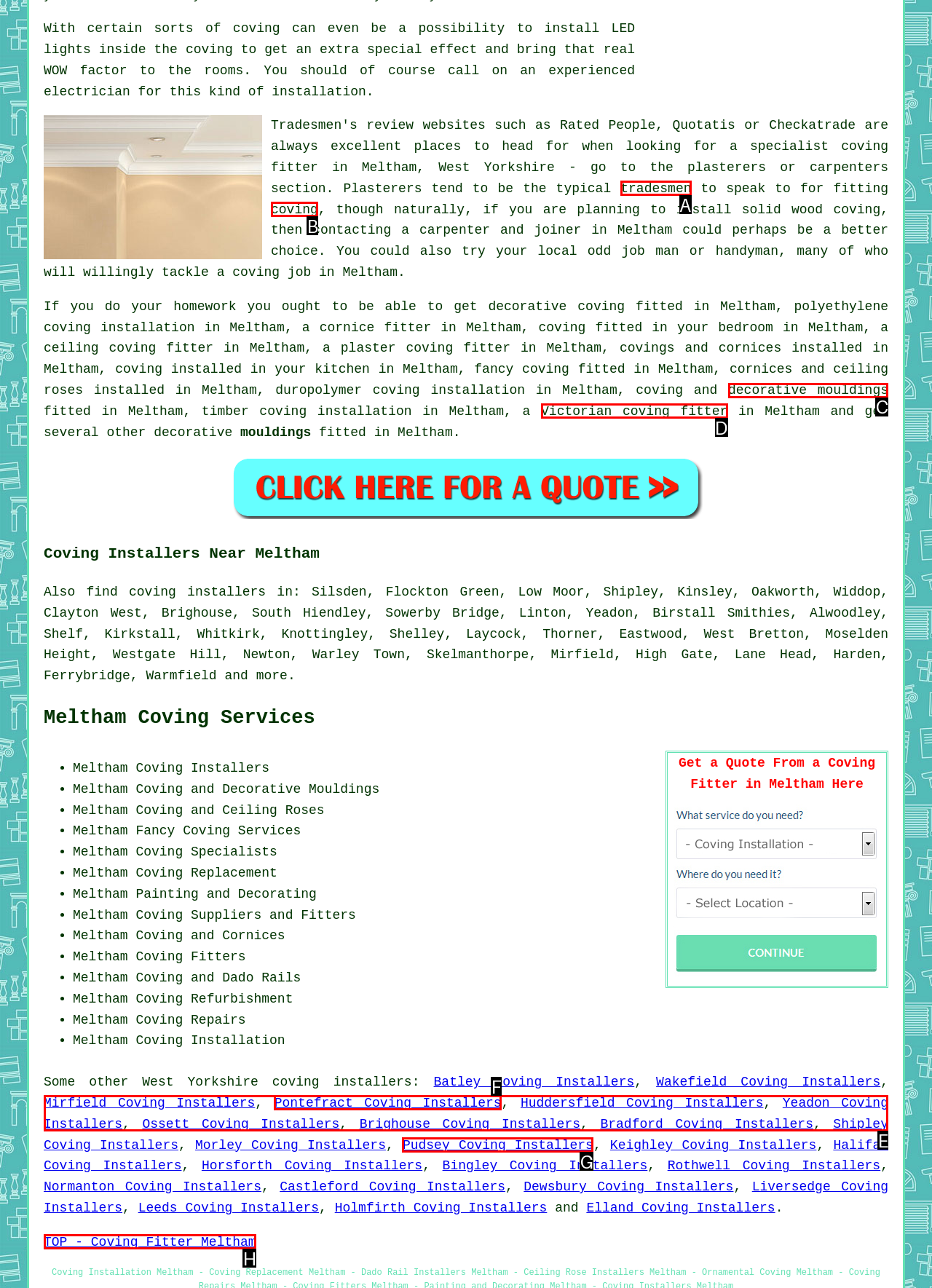Choose the letter that best represents the description: TOP - Coving Fitter Meltham. Answer with the letter of the selected choice directly.

H